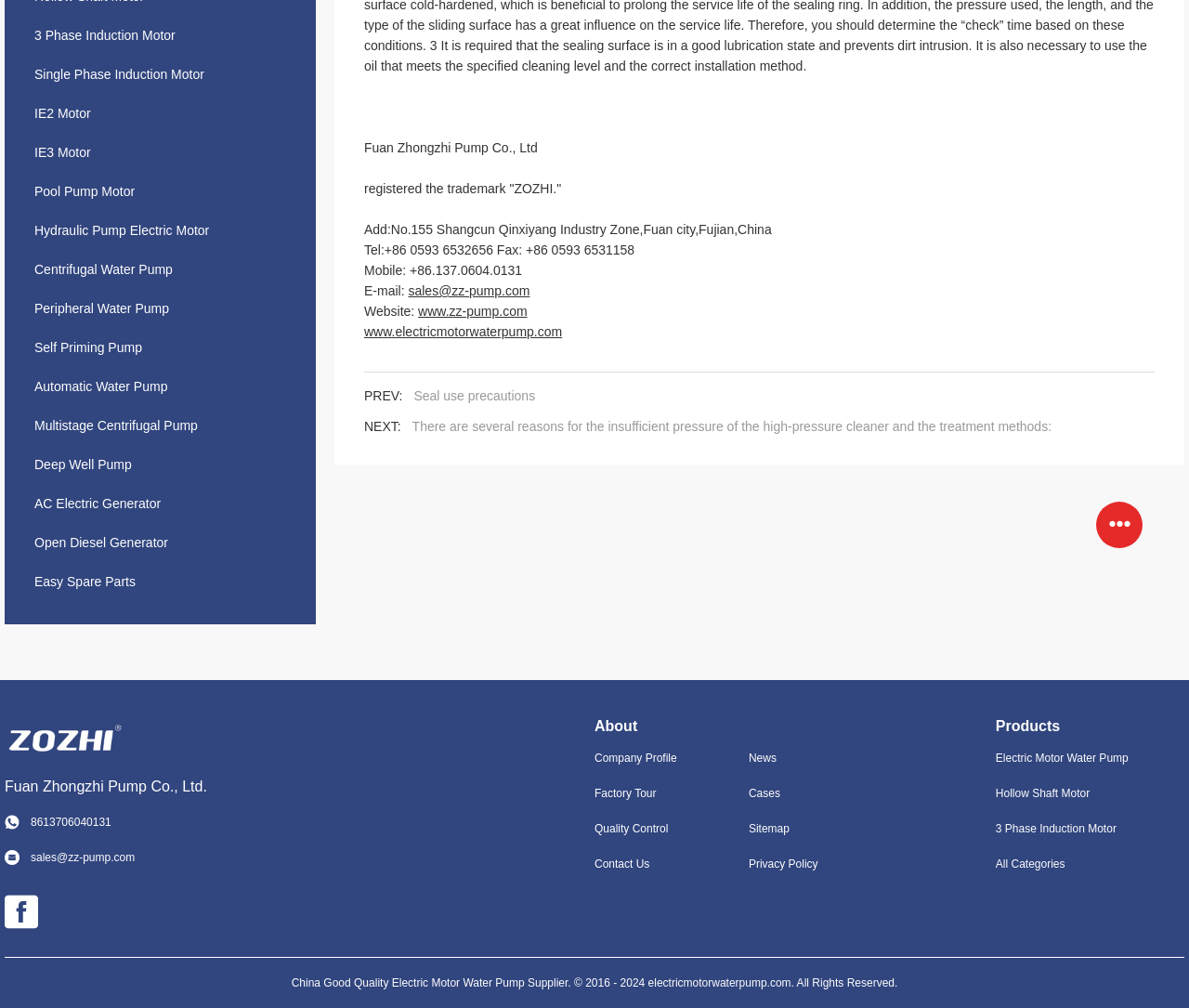Provide the bounding box coordinates for the UI element that is described as: "Hydraulic Pump Electric Motor".

[0.004, 0.22, 0.266, 0.237]